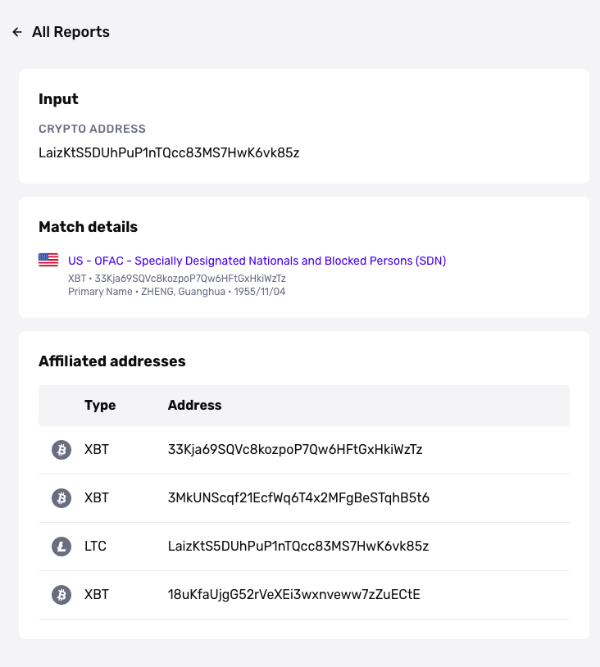Reply to the question with a single word or phrase:
What list is the wallet address connected to?

US - OFAC - Specially Designated Nationals and Blocked Persons (SDN)